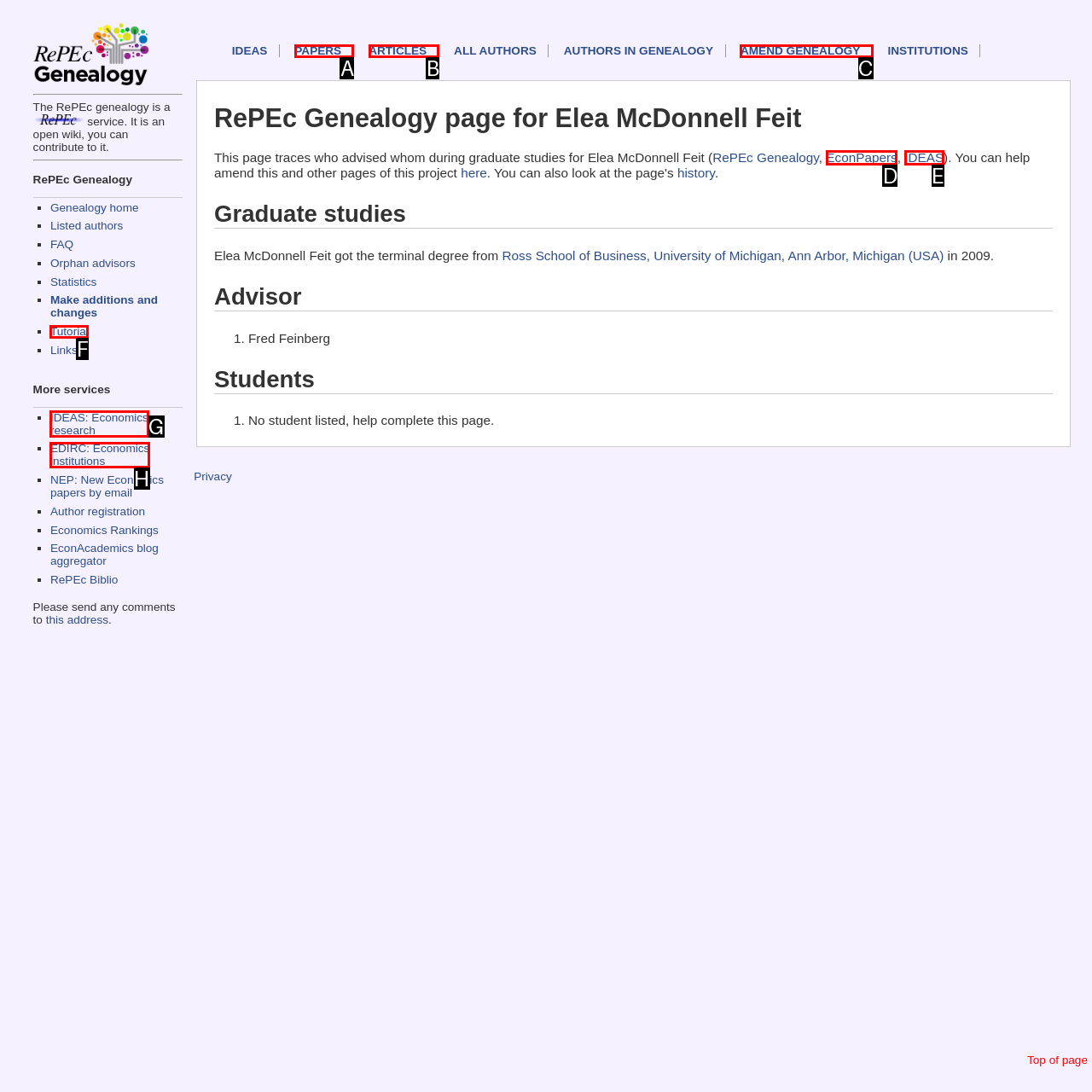Select the correct UI element to click for this task: Read about IDEAS: Economics research.
Answer using the letter from the provided options.

G